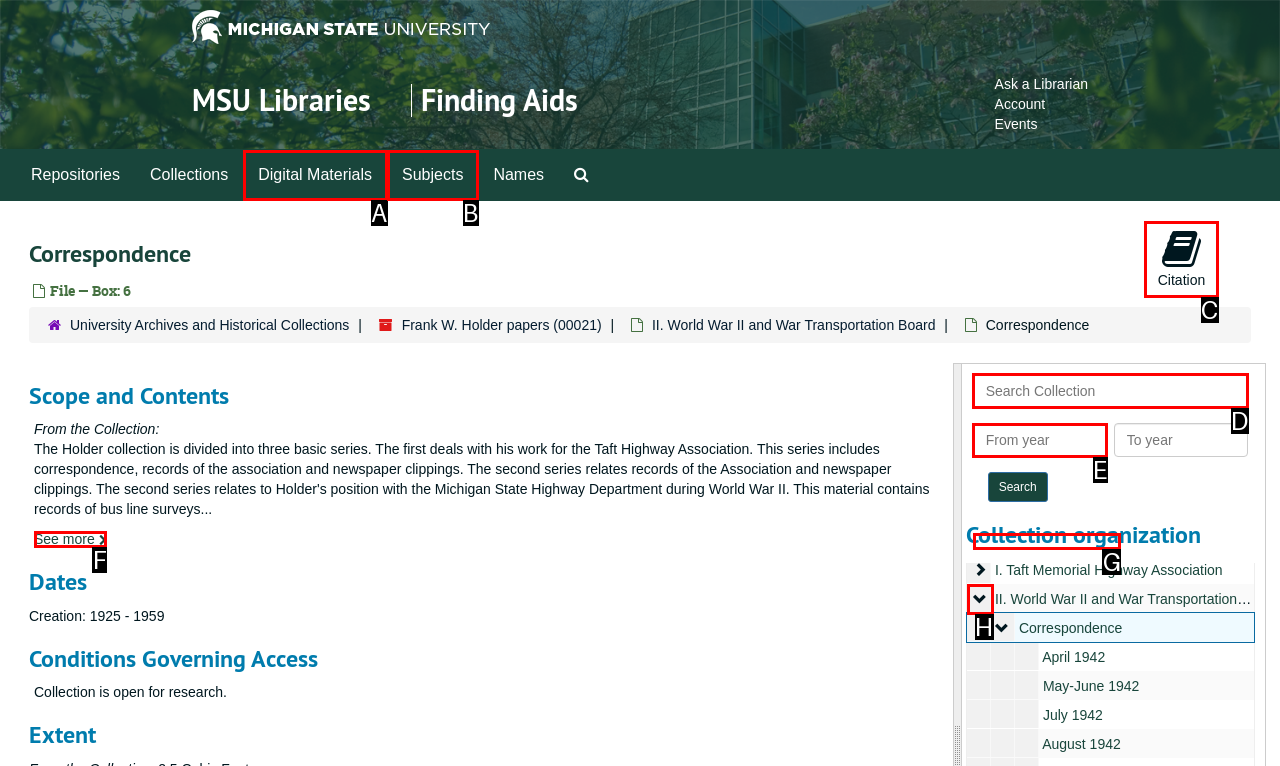Choose the UI element you need to click to carry out the task: Search the collection.
Respond with the corresponding option's letter.

D